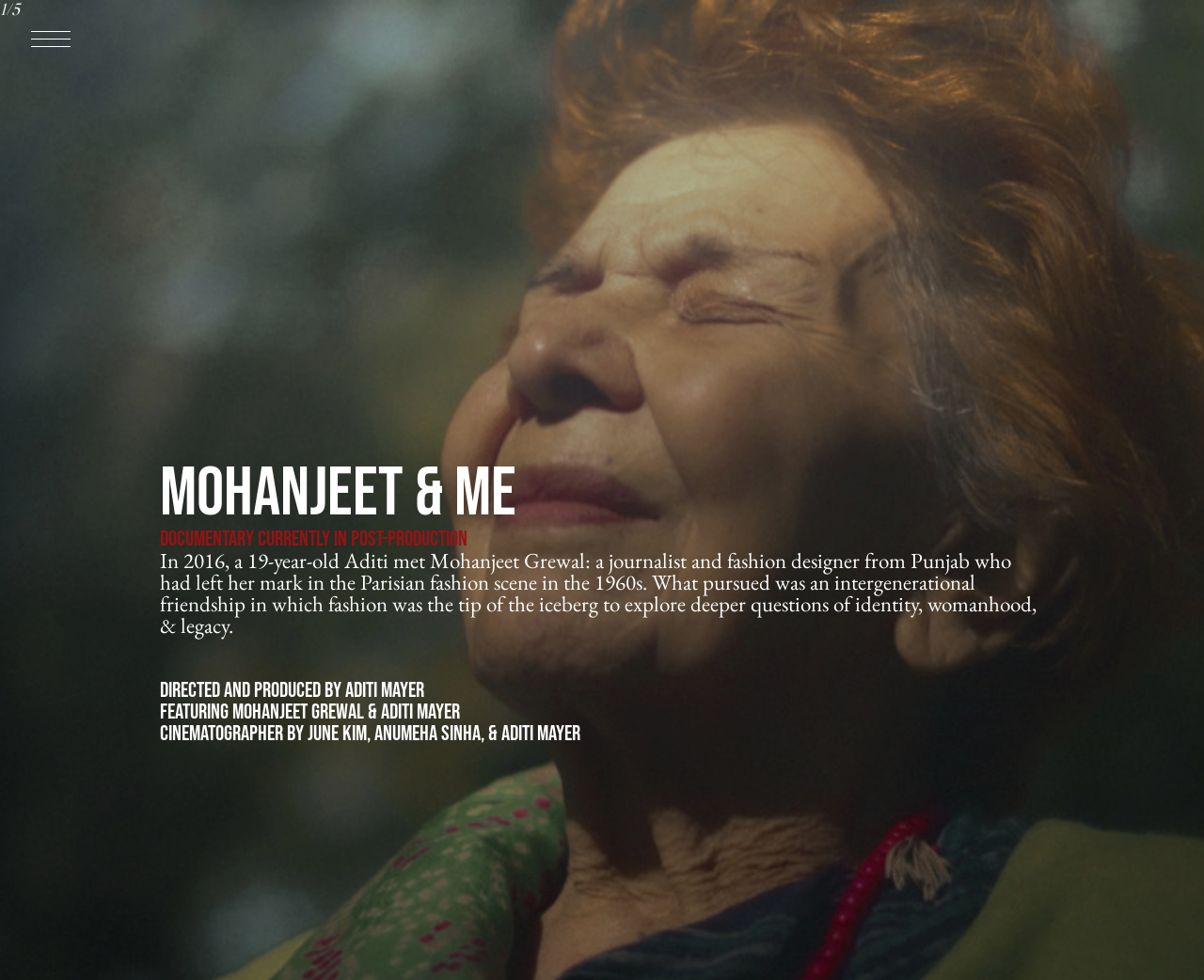Refer to the image and provide an in-depth answer to the question:
What is the name of the cinematographer?

I found the answer by looking at the StaticText element with the description 'CINEMATOGRAPHER BY JUNE KIM, ANUMEHA SINHA, & ADITI MAYER' which is a child of the image element.